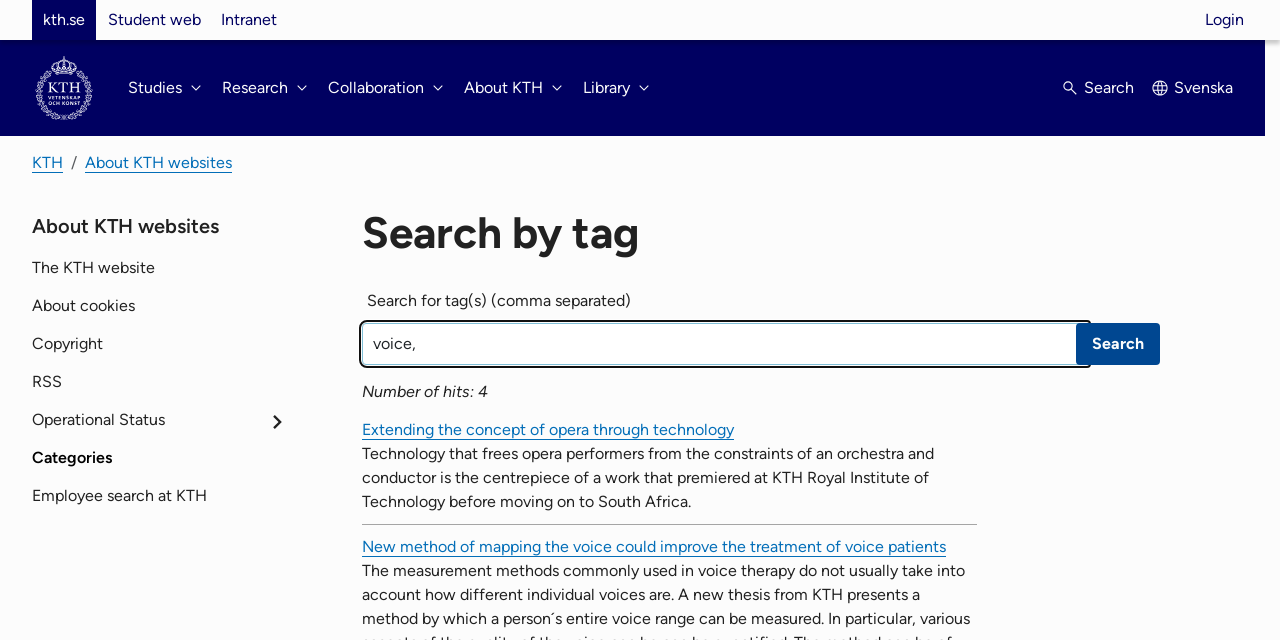Using a single word or phrase, answer the following question: 
How many search results are displayed?

4